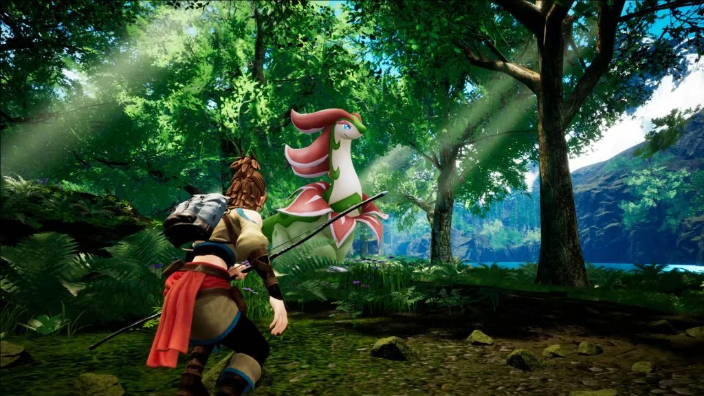Examine the screenshot and answer the question in as much detail as possible: What is the creature standing among the trees?

The caption describes the creature as 'ethereal, plant-like' and mentions that it stands 'gracefully among the trees', indicating that it is a unique and fantastical being that is somehow connected to the natural environment.